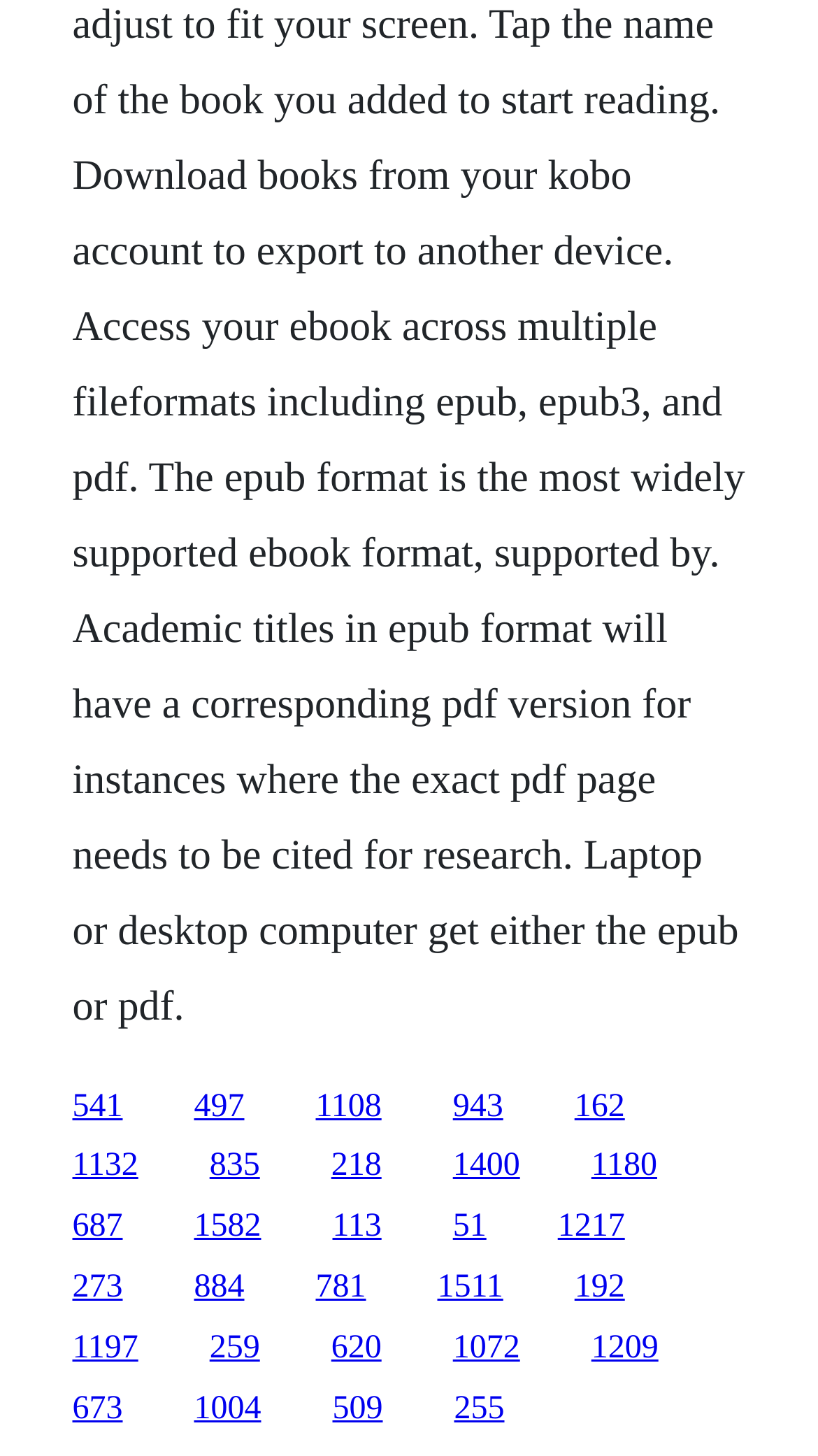Find the bounding box coordinates for the element that must be clicked to complete the instruction: "visit the third link". The coordinates should be four float numbers between 0 and 1, indicated as [left, top, right, bottom].

[0.386, 0.747, 0.466, 0.772]